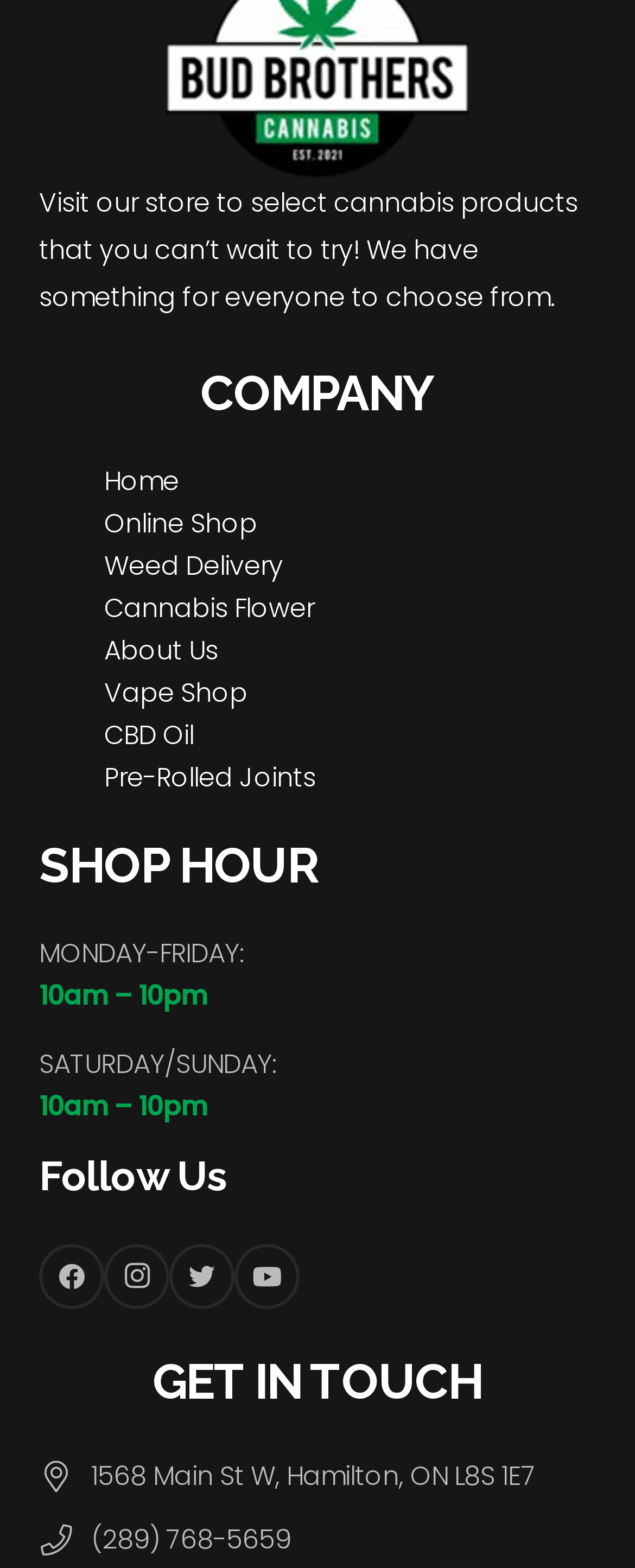Find the bounding box coordinates for the area you need to click to carry out the instruction: "Check shop hours on Monday to Friday". The coordinates should be four float numbers between 0 and 1, indicated as [left, top, right, bottom].

[0.062, 0.596, 0.385, 0.62]